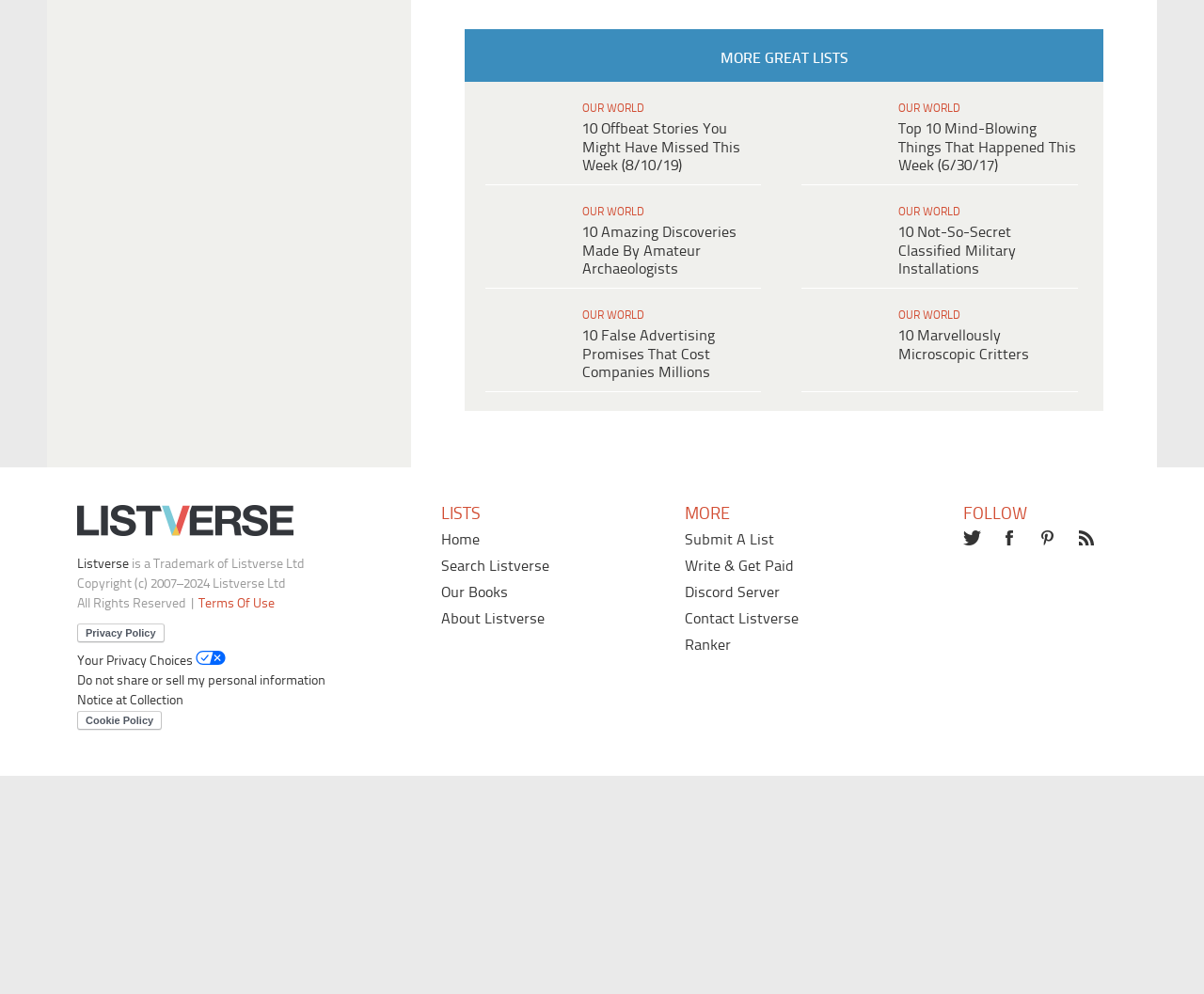Determine the bounding box coordinates of the element's region needed to click to follow the instruction: "Follow Listverse on Facebook". Provide these coordinates as four float numbers between 0 and 1, formatted as [left, top, right, bottom].

[0.785, 0.756, 0.801, 0.775]